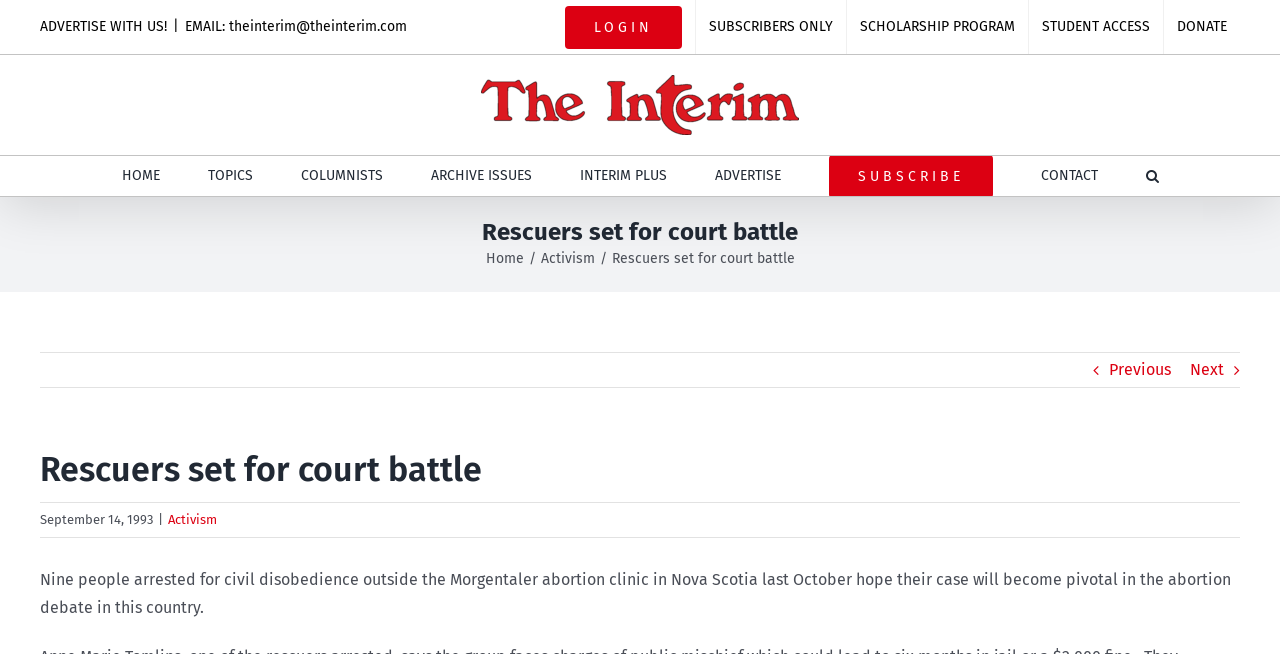How many links are in the main menu?
Kindly answer the question with as much detail as you can.

I counted the number of link elements under the 'Main Menu' navigation element, which are 'HOME', 'TOPICS', 'COLUMNISTS', 'ARCHIVE ISSUES', 'INTERIM PLUS', 'ADVERTISE', 'SUBSCRIBE', and 'CONTACT'.